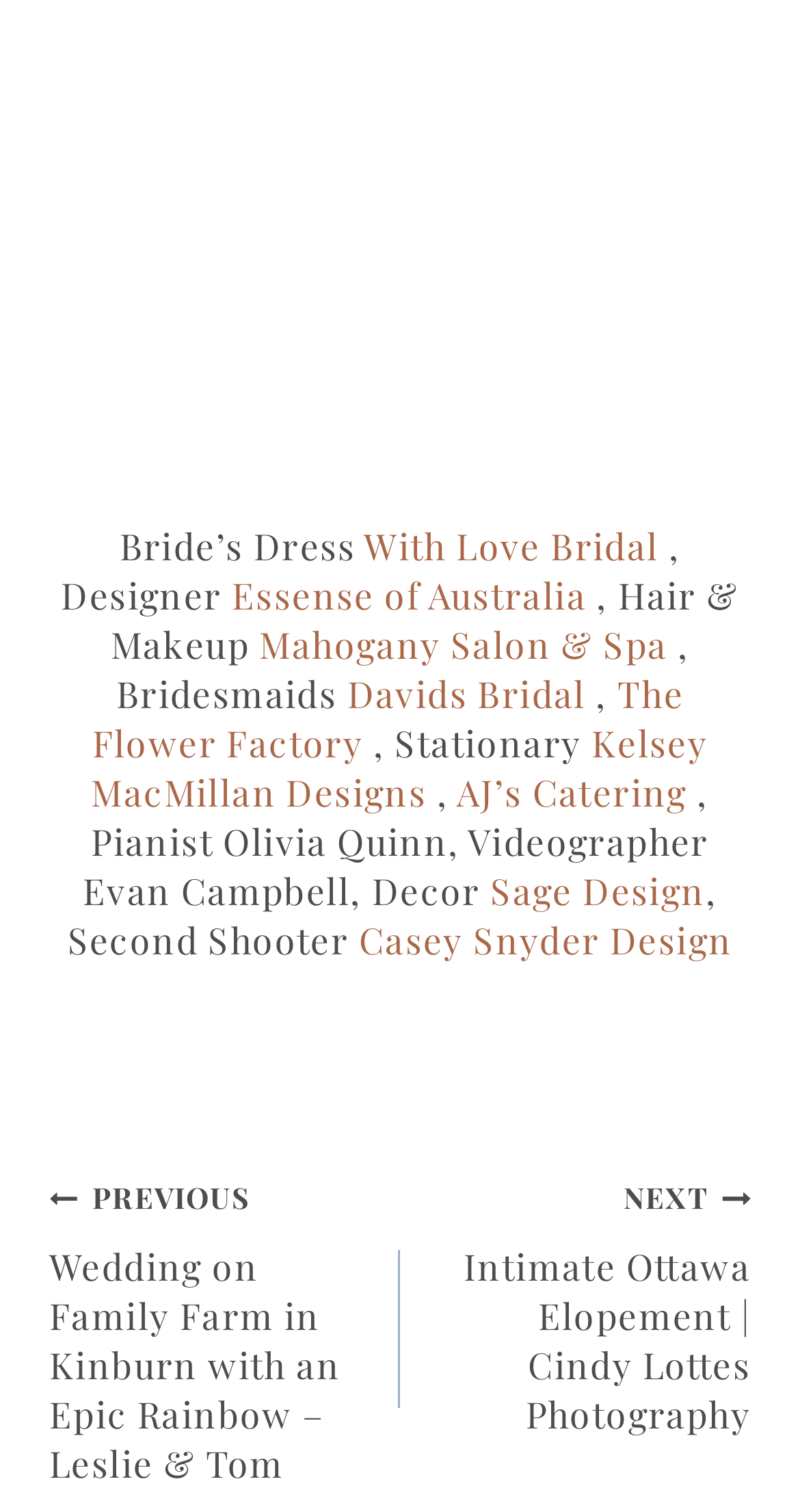Please specify the bounding box coordinates of the region to click in order to perform the following instruction: "Visit Essense of Australia".

[0.29, 0.378, 0.733, 0.409]